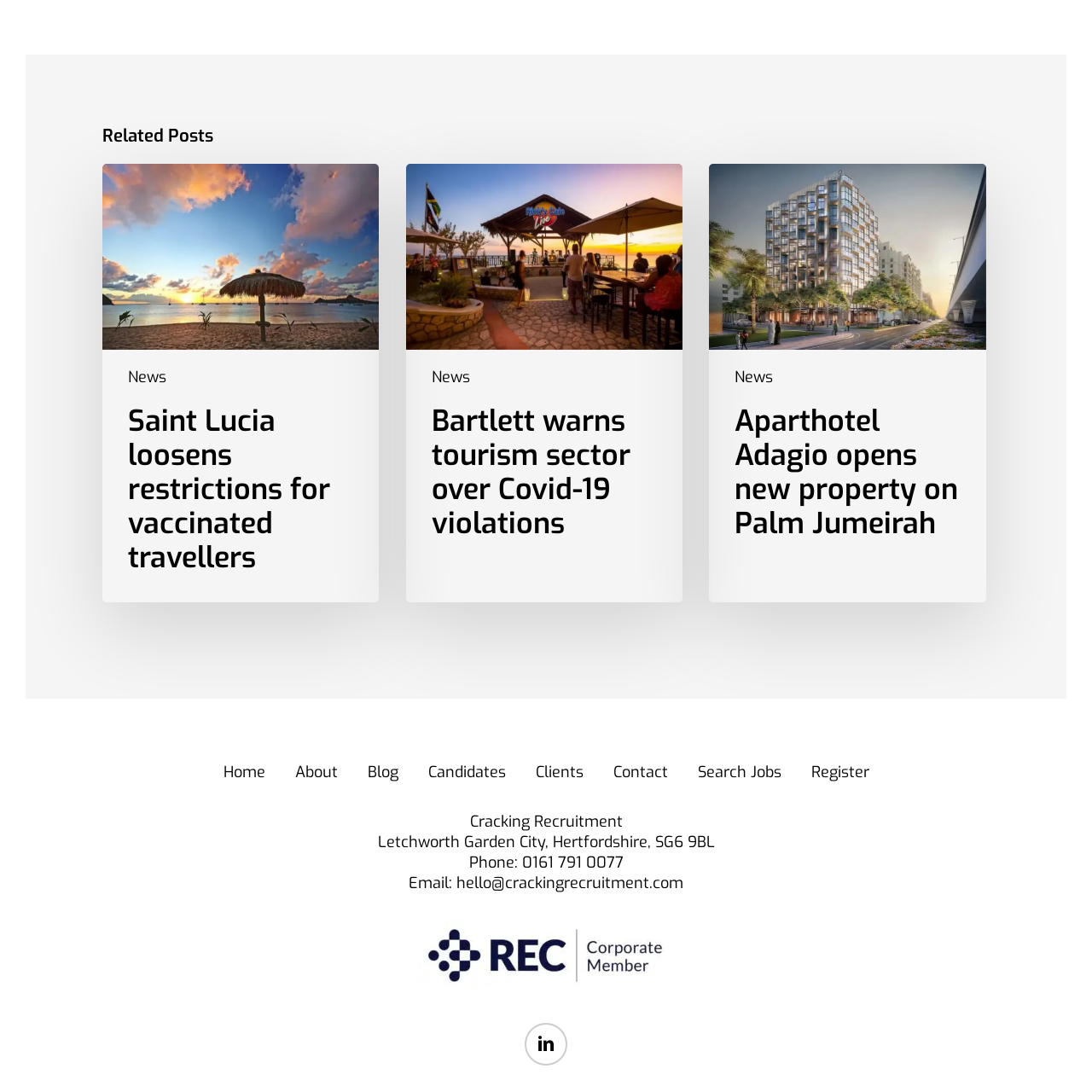Please determine the bounding box coordinates of the clickable area required to carry out the following instruction: "Click on 'Saint Lucia loosens restrictions for vaccinated travellers'". The coordinates must be four float numbers between 0 and 1, represented as [left, top, right, bottom].

[0.094, 0.15, 0.347, 0.552]